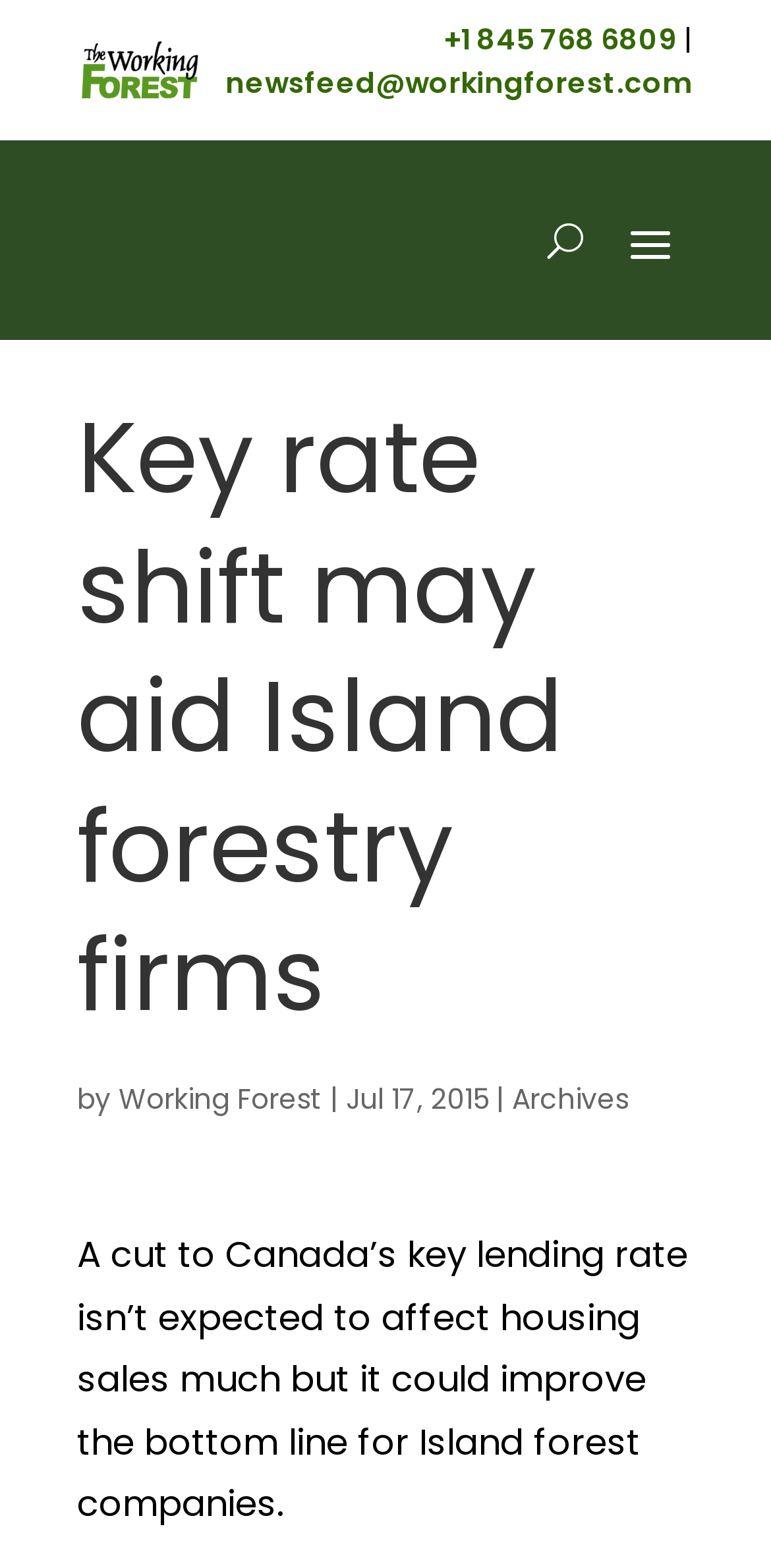What is the topic of the article?
Please provide a comprehensive answer to the question based on the webpage screenshot.

I found the topic of the article by looking at the heading element that contains the topic, which is 'Key rate shift may aid Island forestry firms', located at the top of the article.